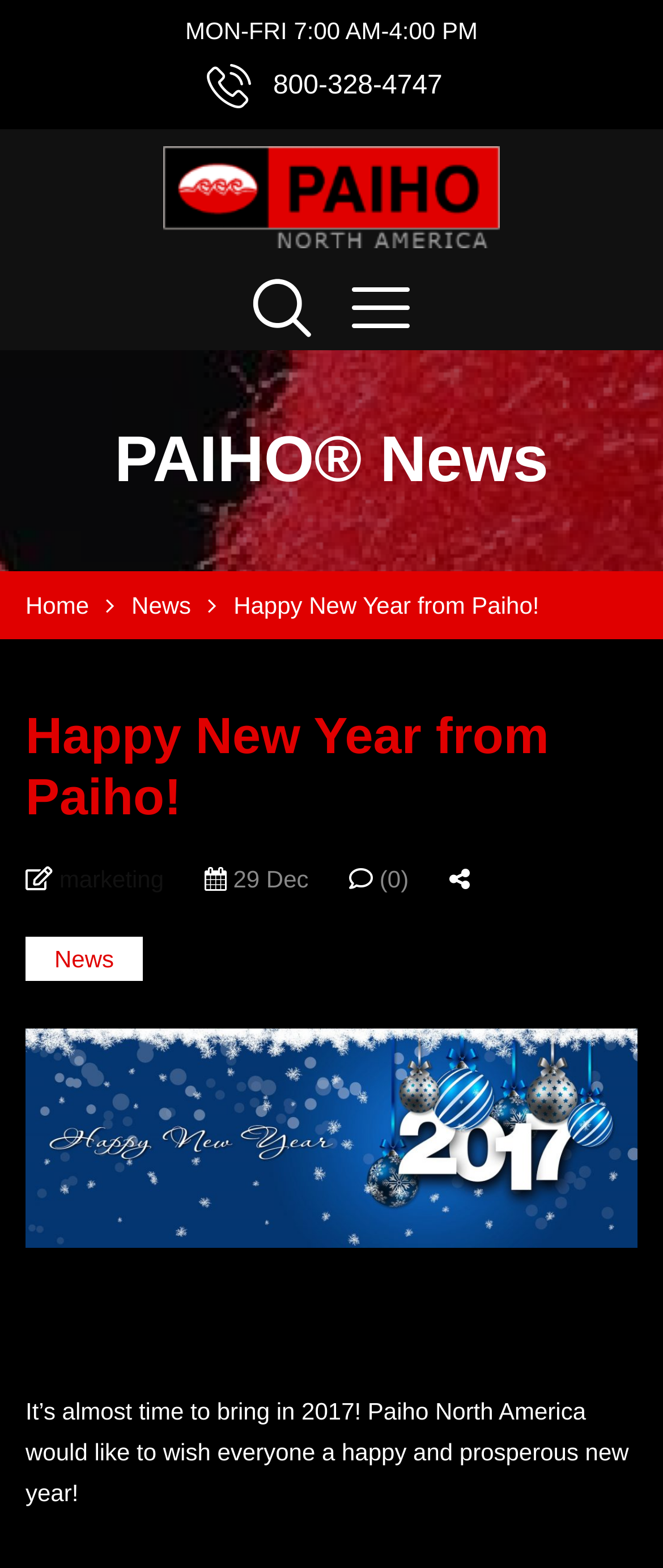Please determine the bounding box of the UI element that matches this description: 29 Dec. The coordinates should be given as (top-left x, top-left y, bottom-right x, bottom-right y), with all values between 0 and 1.

[0.308, 0.55, 0.465, 0.571]